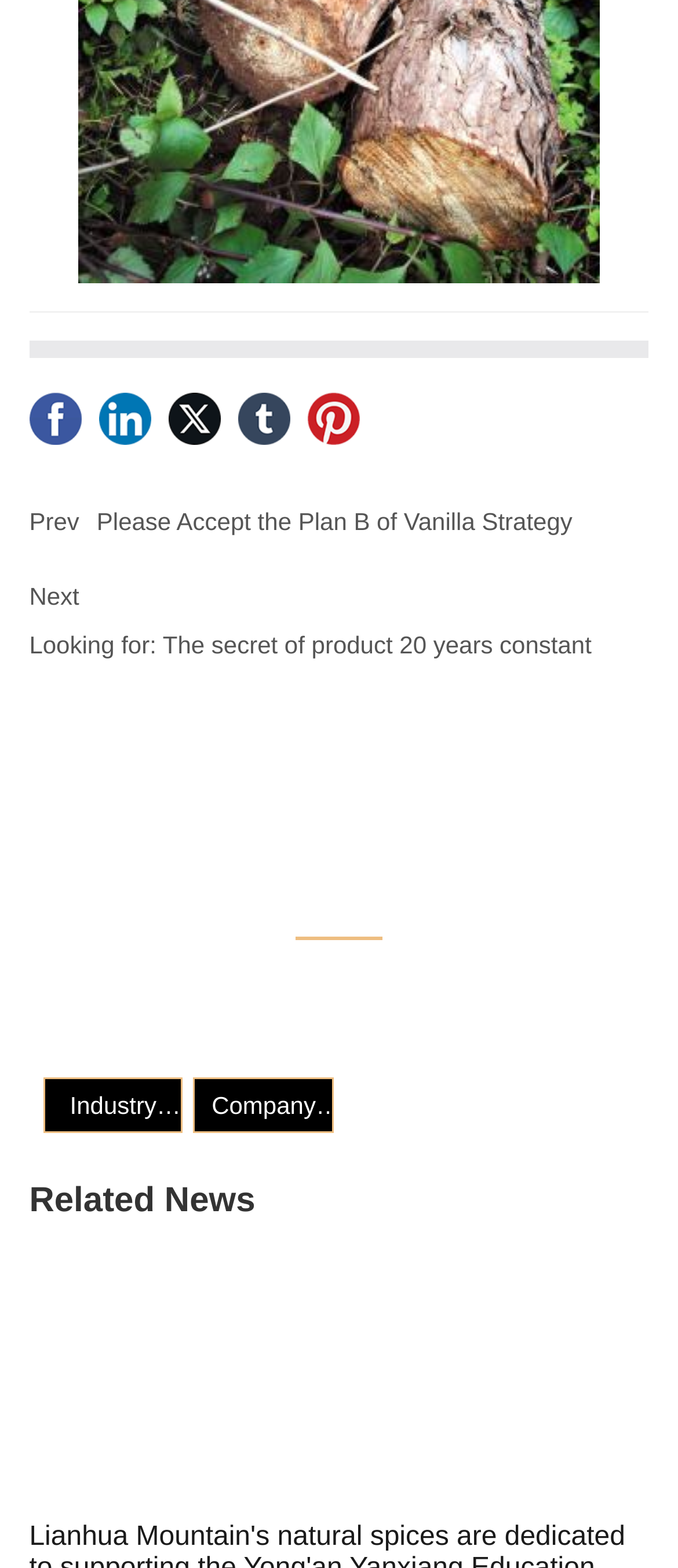Could you determine the bounding box coordinates of the clickable element to complete the instruction: "Click on Facebook"? Provide the coordinates as four float numbers between 0 and 1, i.e., [left, top, right, bottom].

[0.043, 0.25, 0.12, 0.283]